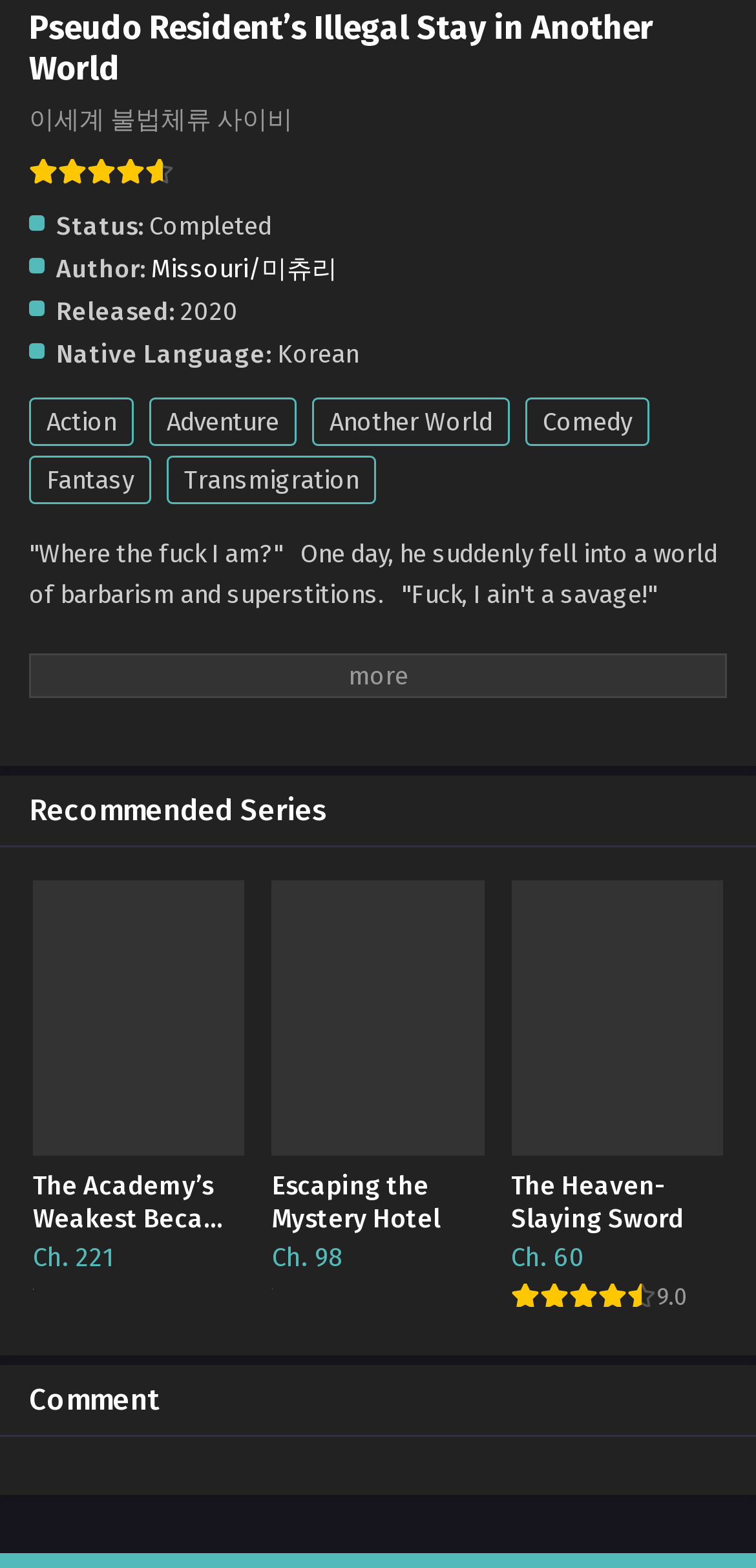Identify the bounding box coordinates for the UI element described by the following text: "Transmigration". Provide the coordinates as four float numbers between 0 and 1, in the format [left, top, right, bottom].

[0.221, 0.291, 0.497, 0.322]